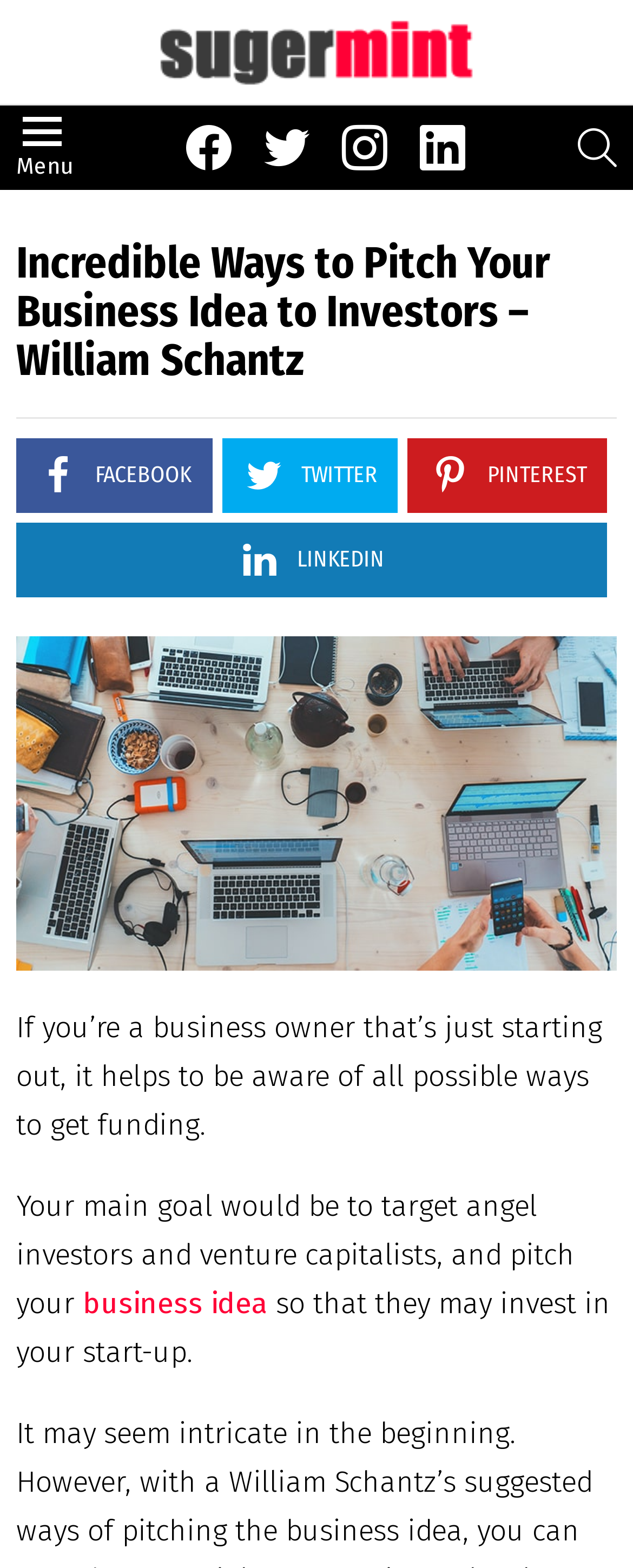Predict the bounding box of the UI element based on this description: "Twitter".

[0.35, 0.279, 0.629, 0.327]